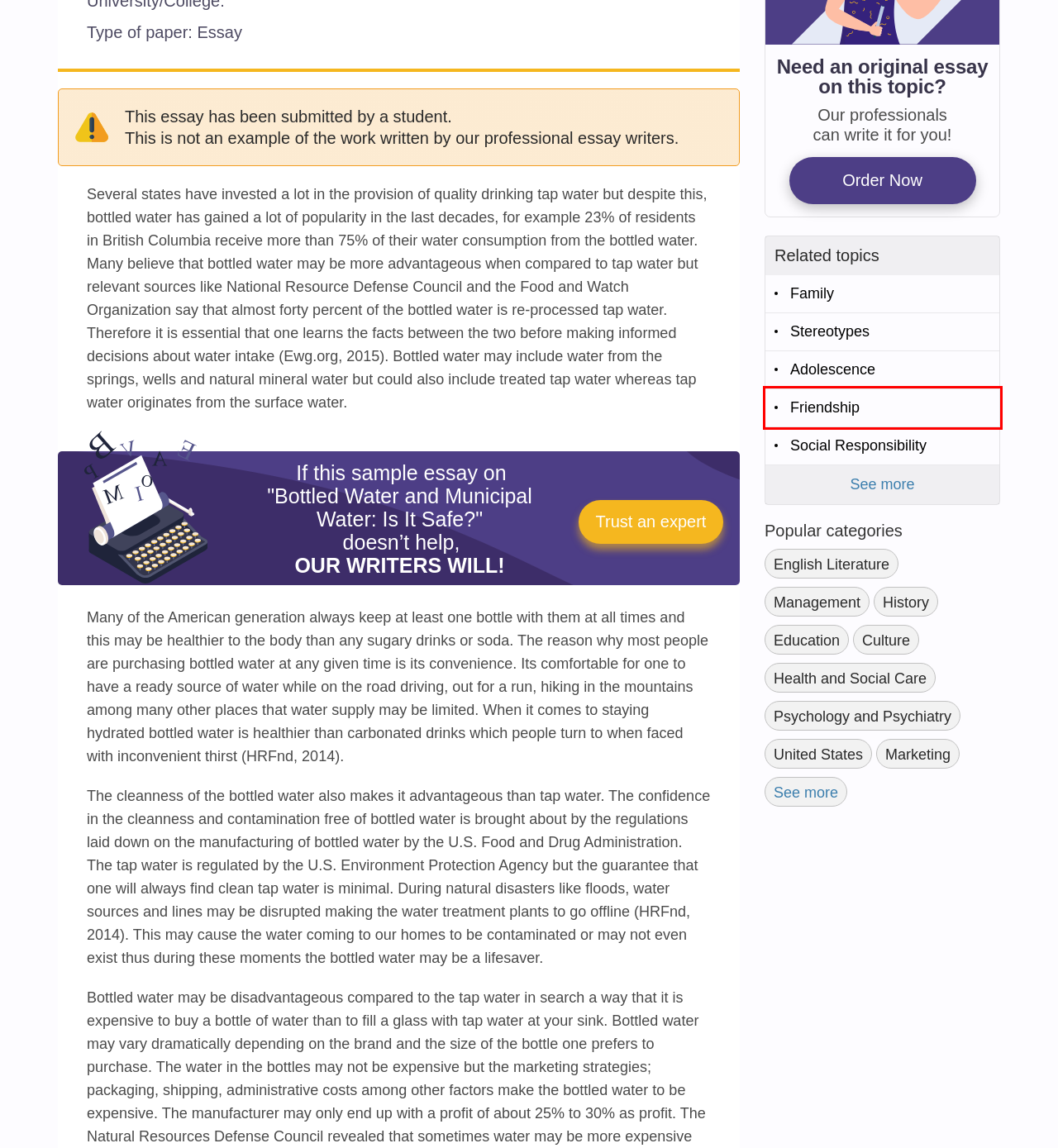You have a screenshot showing a webpage with a red bounding box highlighting an element. Choose the webpage description that best fits the new webpage after clicking the highlighted element. The descriptions are:
A. Free English Literature Essay Examples, Term Papers About English Literature | SuperbGrade.com
B. Free Social Responsibility Essay Examples, Term Papers About Social Responsibility | SuperbGrade.com
C. Free Marketing Essay Examples, Term Papers About Marketing | SuperbGrade.com
D. Free Stereotypes Essay Examples, Term Papers About Stereotypes | SuperbGrade.com
E. Free Adolescence Essay Examples, Term Papers About Adolescence | SuperbGrade.com
F. Free Friendship Essay Examples, Term Papers About Friendship | SuperbGrade.com
G. Free Education Essay Examples, Term Papers About Education | SuperbGrade.com
H. Free Management Essay Examples, Term Papers About Management | SuperbGrade.com

F